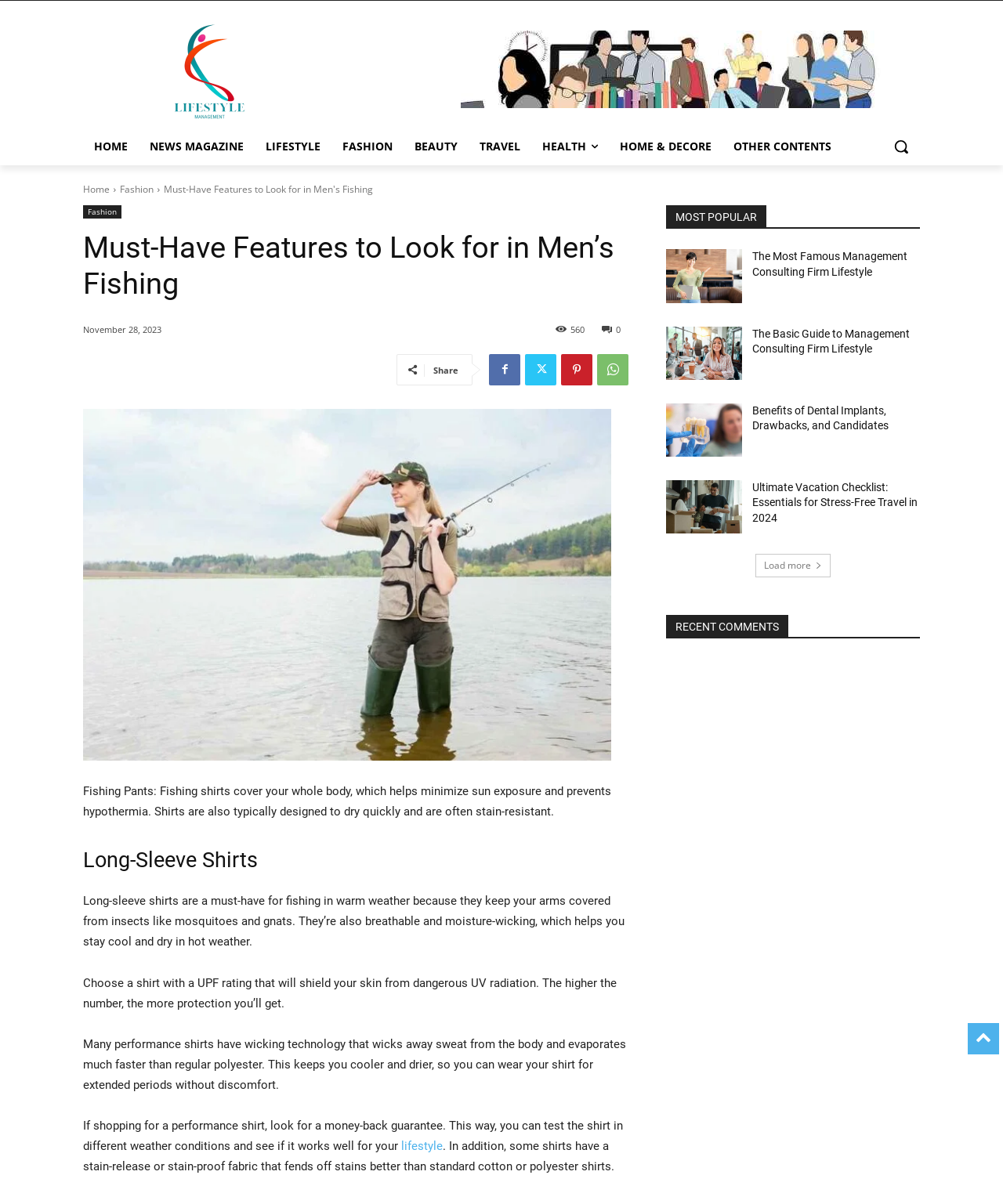Please specify the bounding box coordinates of the element that should be clicked to execute the given instruction: 'Load more articles'. Ensure the coordinates are four float numbers between 0 and 1, expressed as [left, top, right, bottom].

[0.753, 0.46, 0.828, 0.479]